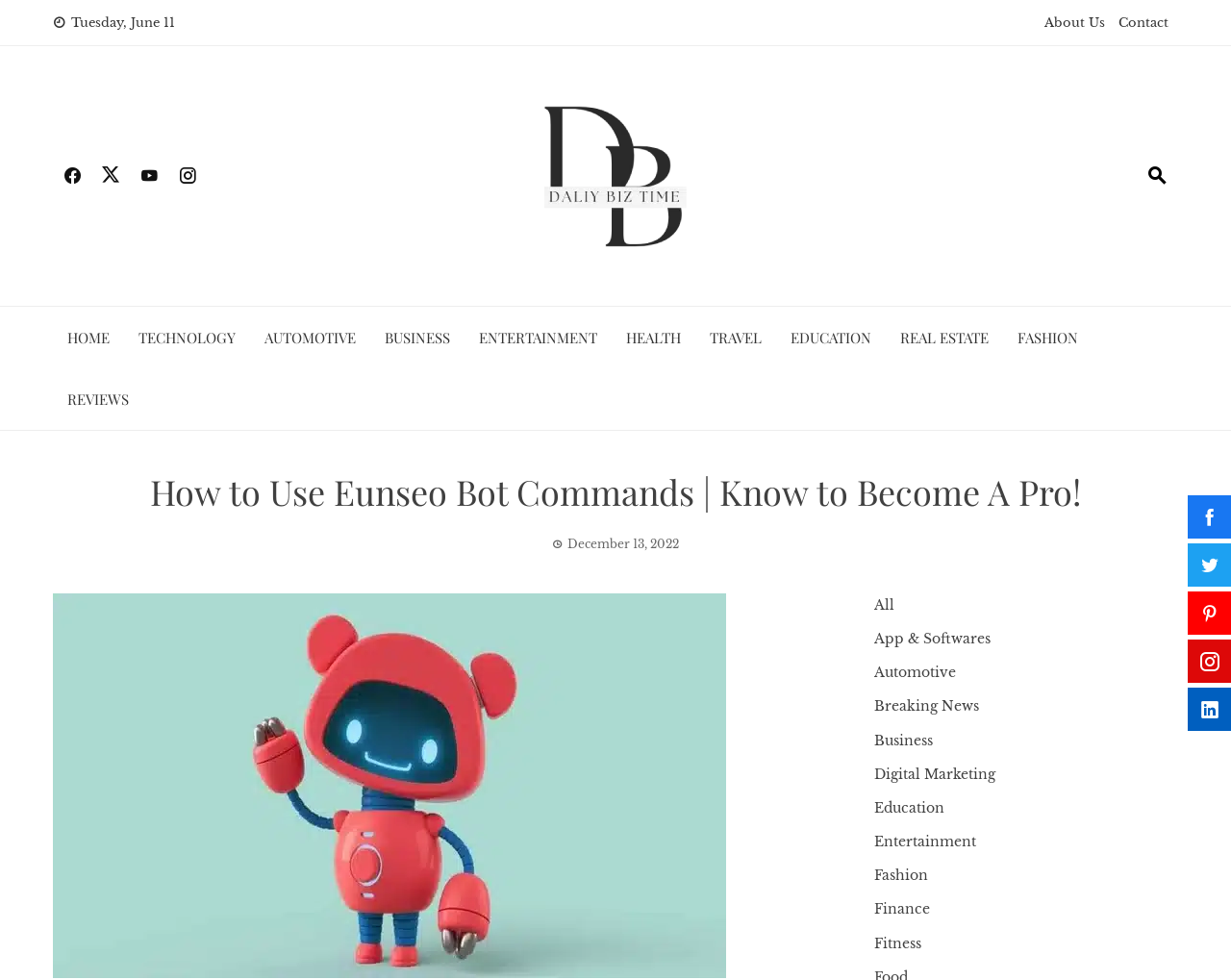What is the name of the bot mentioned on the webpage?
Please provide an in-depth and detailed response to the question.

I found the image element with the description 'eunseo bot commands' on the webpage, which suggests that the bot's name is Eunseo Bot.